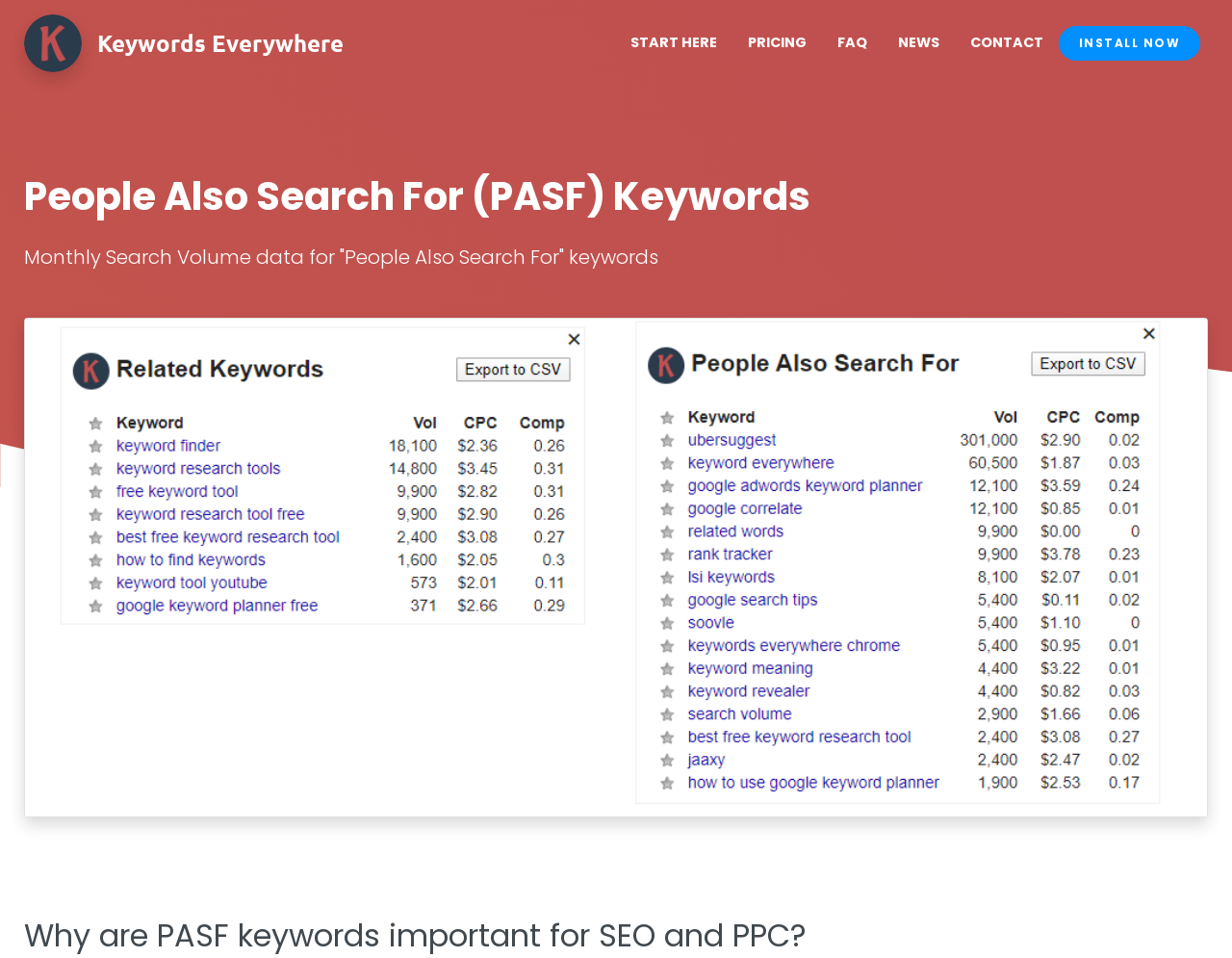Using the element description: "Install Now", determine the bounding box coordinates. The coordinates should be in the format [left, top, right, bottom], with values between 0 and 1.

[0.859, 0.027, 0.974, 0.063]